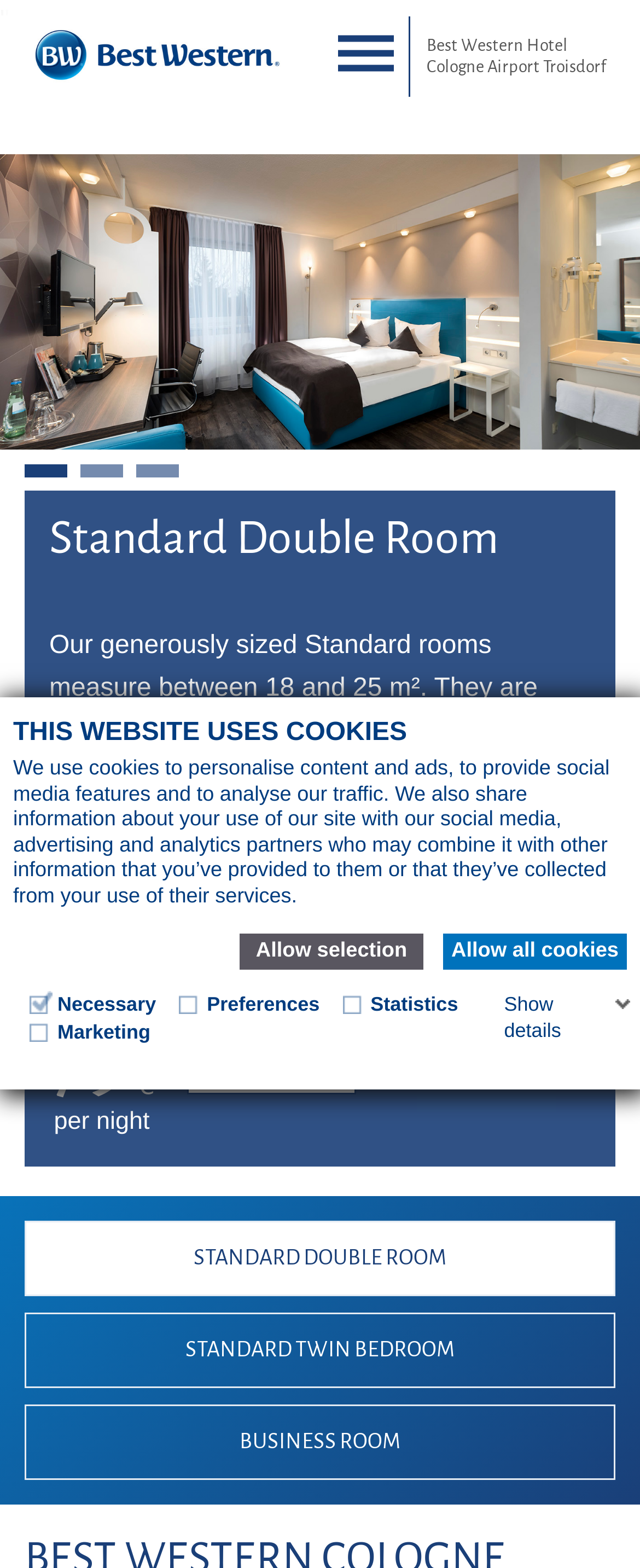For the following element description, predict the bounding box coordinates in the format (top-left x, top-left y, bottom-right x, bottom-right y). All values should be floating point numbers between 0 and 1. Description: value="Go"

None